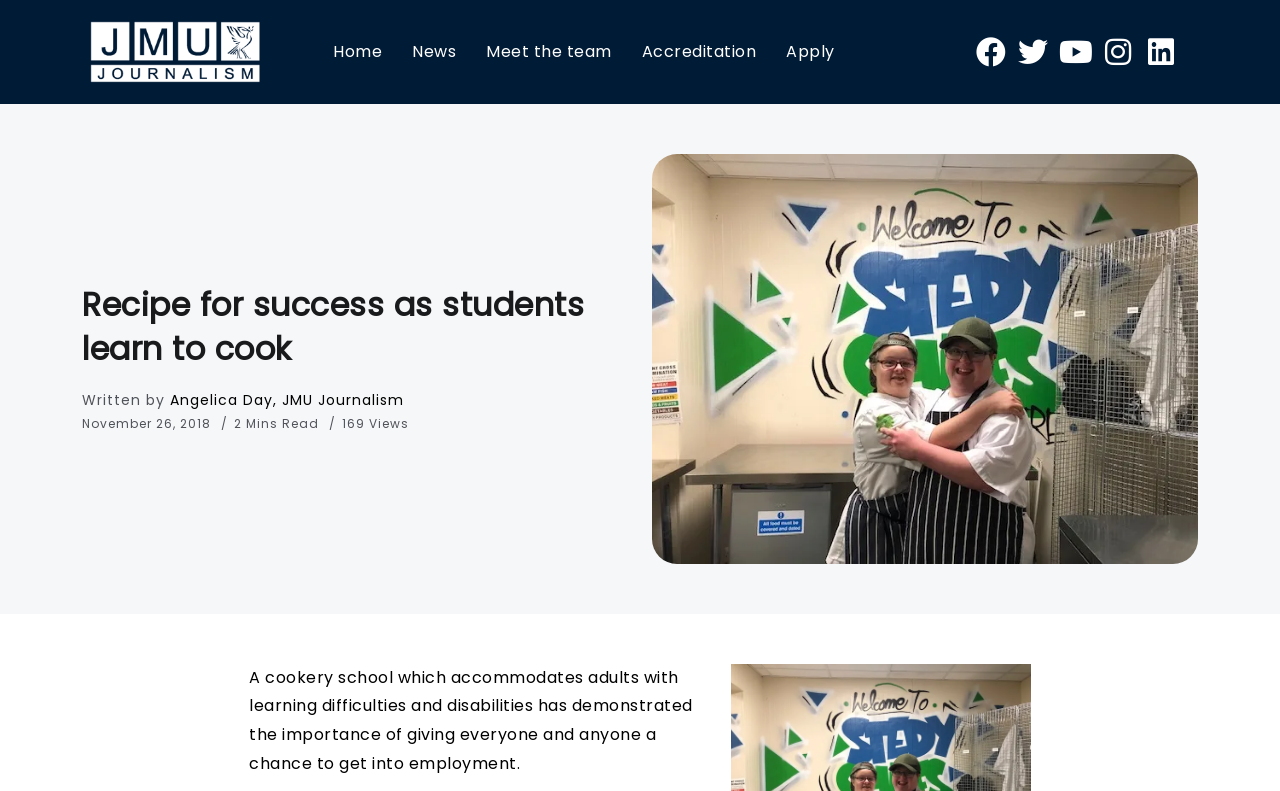Identify the bounding box coordinates of the region I need to click to complete this instruction: "Click the 'Home' link".

None